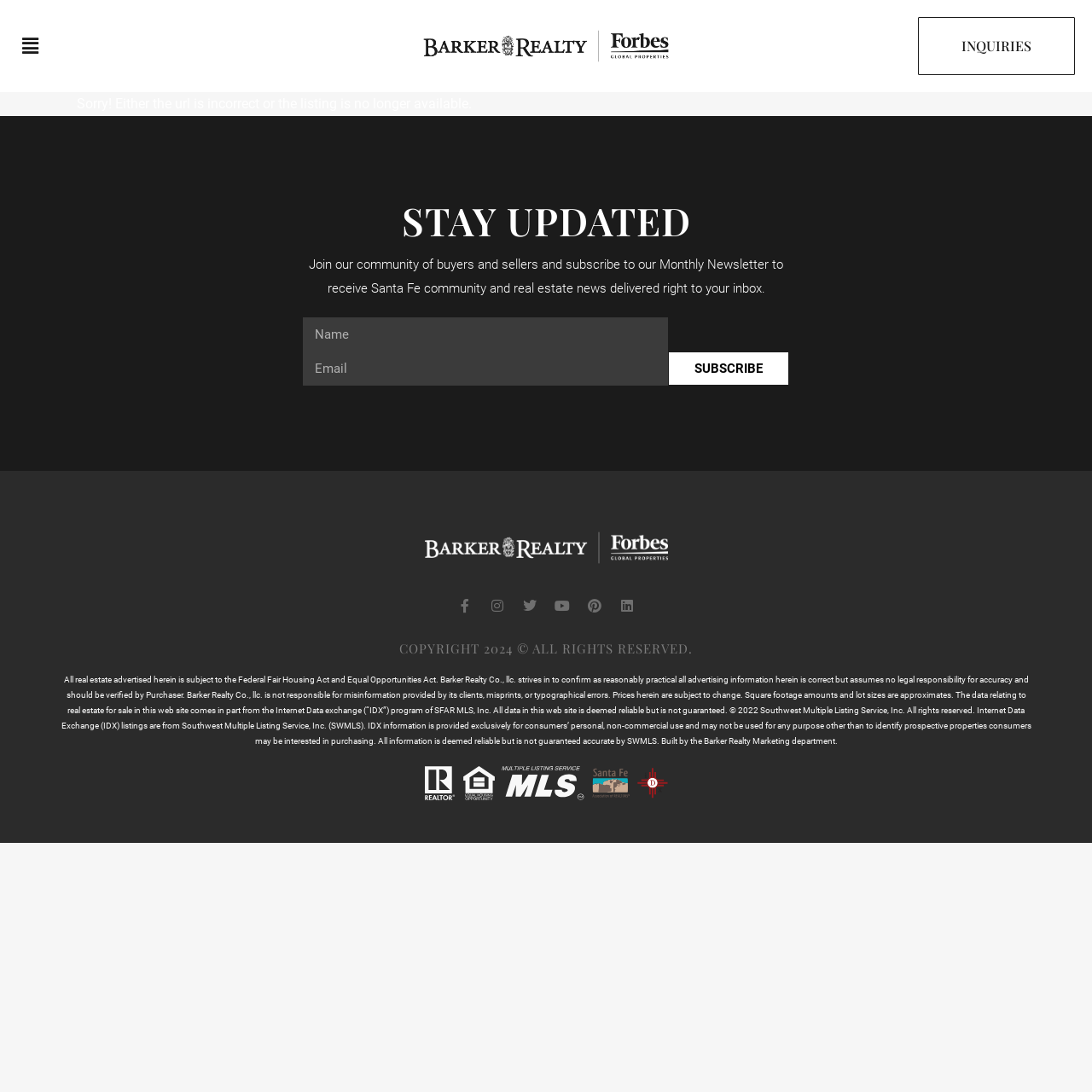Can you identify the bounding box coordinates of the clickable region needed to carry out this instruction: 'Subscribe to the newsletter'? The coordinates should be four float numbers within the range of 0 to 1, stated as [left, top, right, bottom].

[0.611, 0.322, 0.723, 0.353]